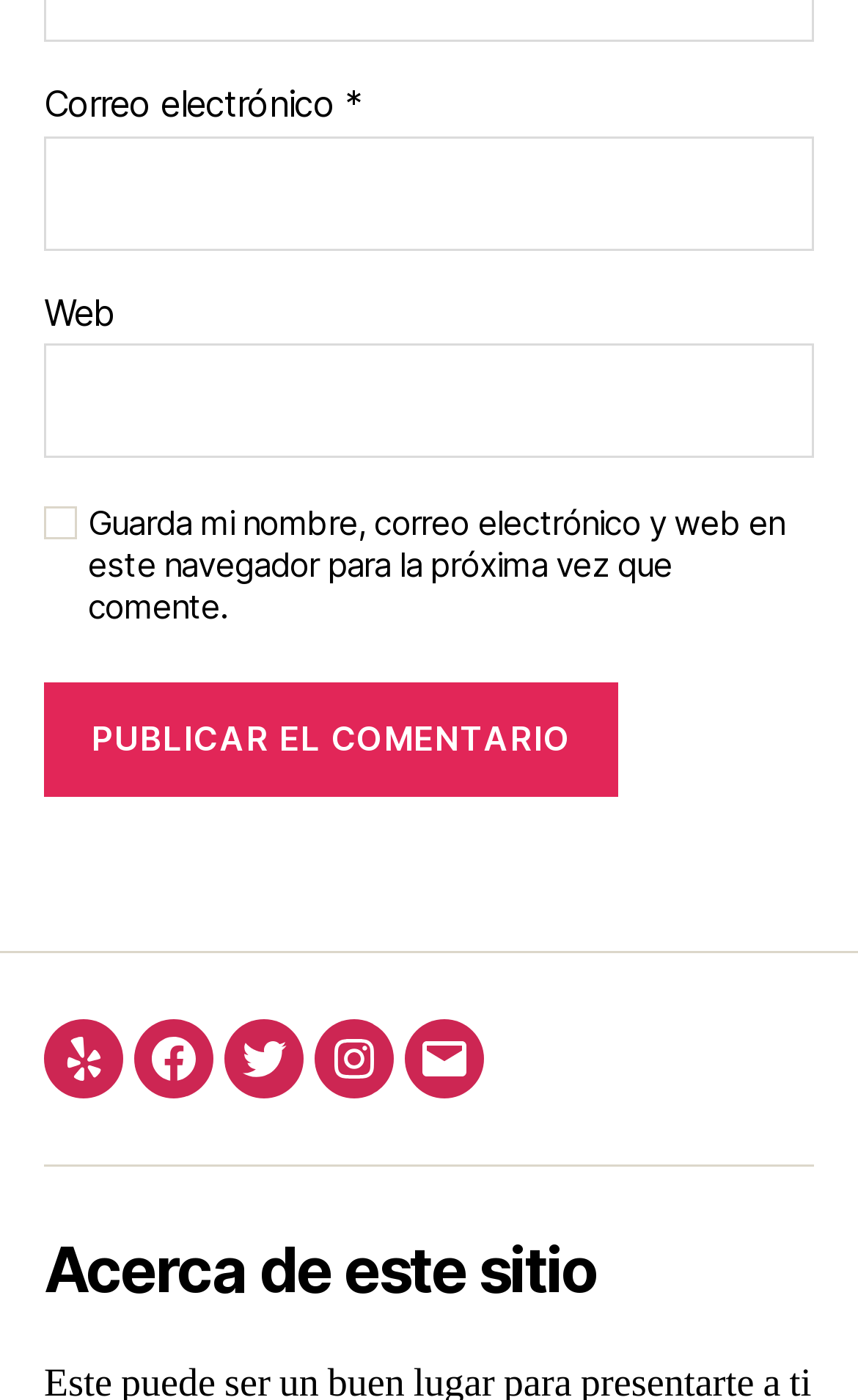Kindly provide the bounding box coordinates of the section you need to click on to fulfill the given instruction: "Enter email address".

[0.051, 0.097, 0.949, 0.178]